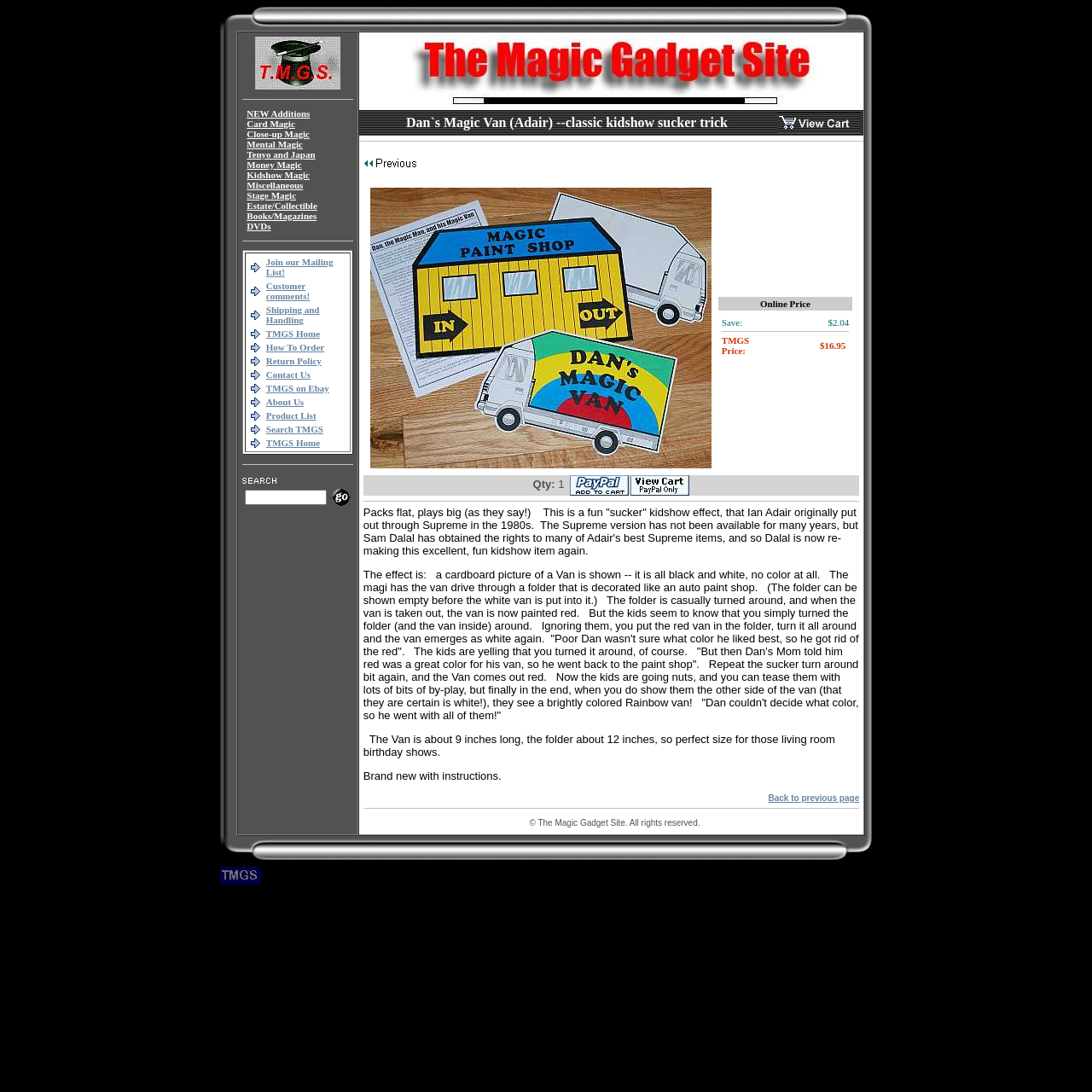Generate a comprehensive description of the webpage.

This webpage is about Dan's Magic Van, a website selling magic tricks and related products. At the top, there is a logo image and a navigation bar with multiple links to different categories of magic tricks, including Card Magic, Close-up Magic, Mental Magic, and more. 

Below the navigation bar, there is a table with multiple rows and columns. The first row contains a series of small images, including a spacer image, a right background top image, and a left background bottom image. The second row contains a table with a grid of cells, each containing a link to a specific category of magic tricks, such as NEW Additions, Kidshow Magic, and Stage Magic. 

On the left side of the page, there is a vertical column of links, including Join our Mailing List!, Customer comments!, Shipping and Handling, and TMGS Home. Each link is accompanied by a small image. 

The overall layout of the webpage is organized, with clear headings and concise text. The use of tables and images helps to create a structured and visually appealing design.